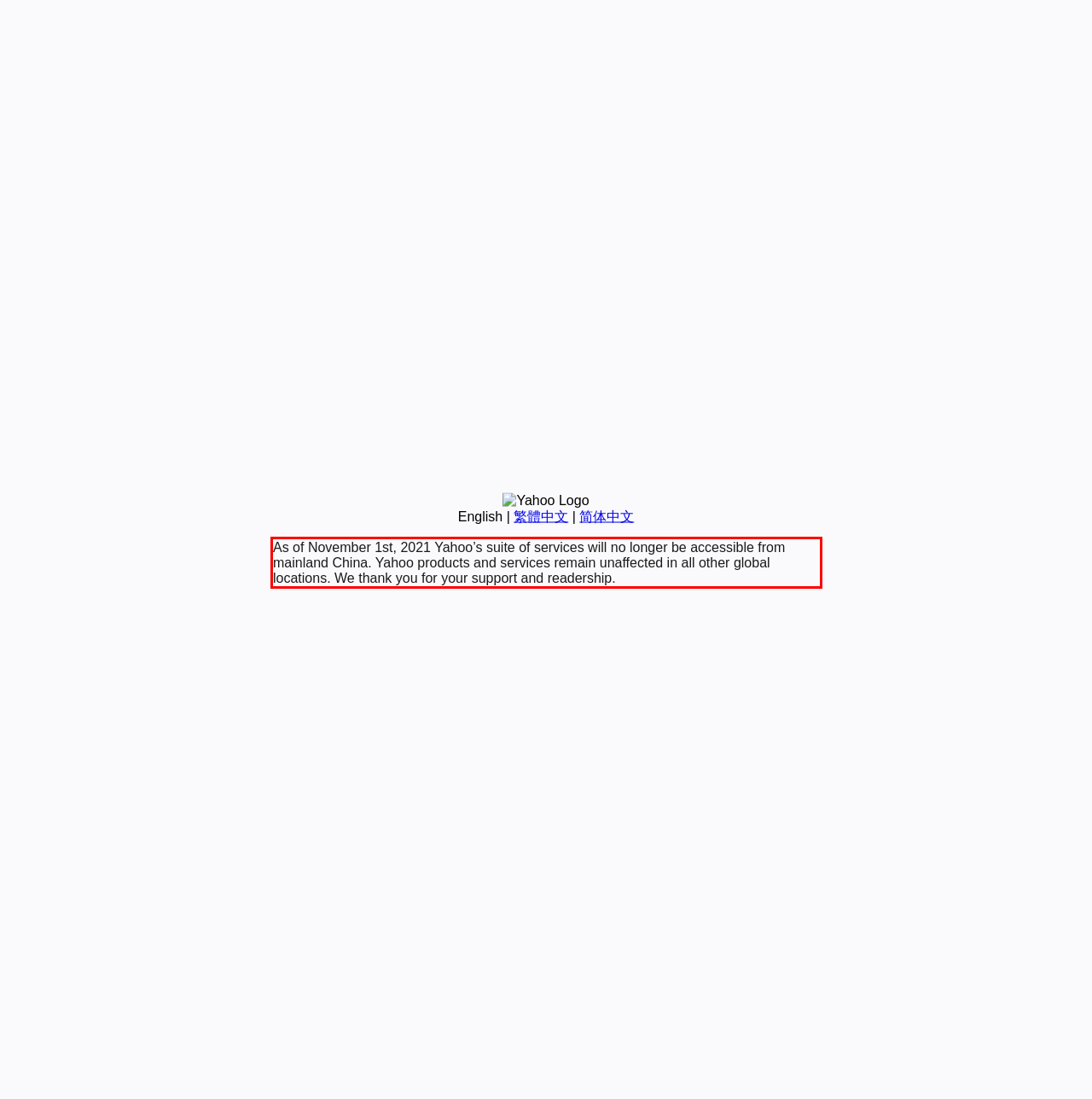Identify the text inside the red bounding box on the provided webpage screenshot by performing OCR.

As of November 1st, 2021 Yahoo’s suite of services will no longer be accessible from mainland China. Yahoo products and services remain unaffected in all other global locations. We thank you for your support and readership.